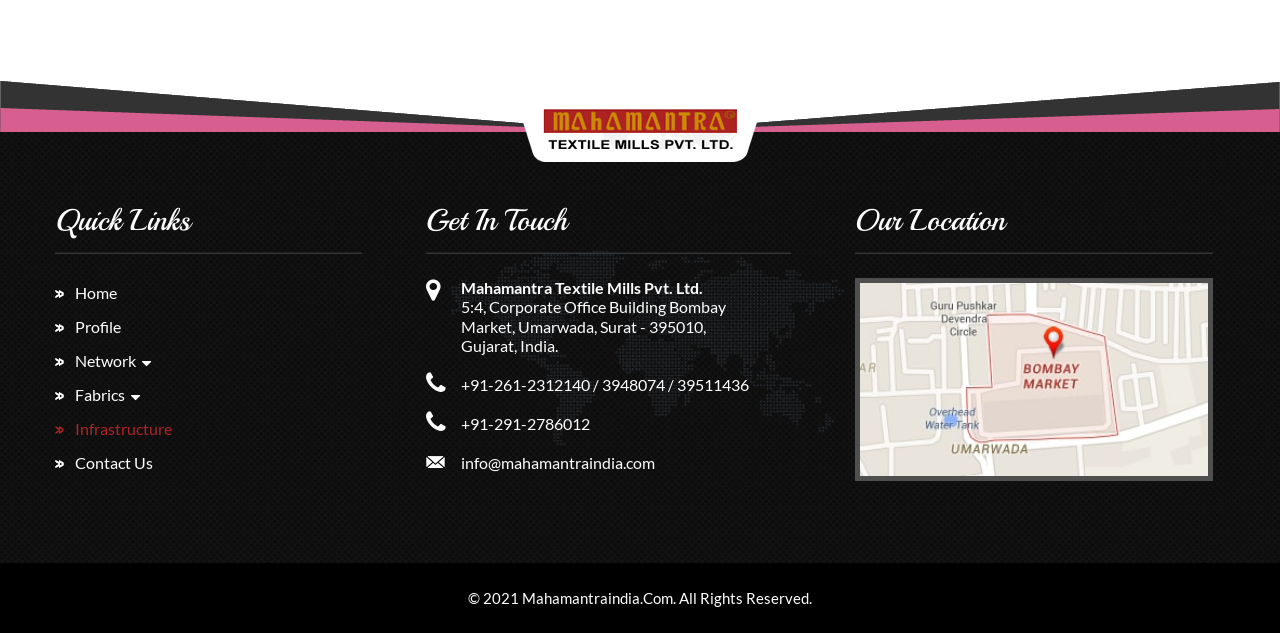What is the copyright year?
Refer to the image and give a detailed answer to the question.

The copyright year can be found at the bottom of the webpage, where it is written as '© 2021' in a static text element.